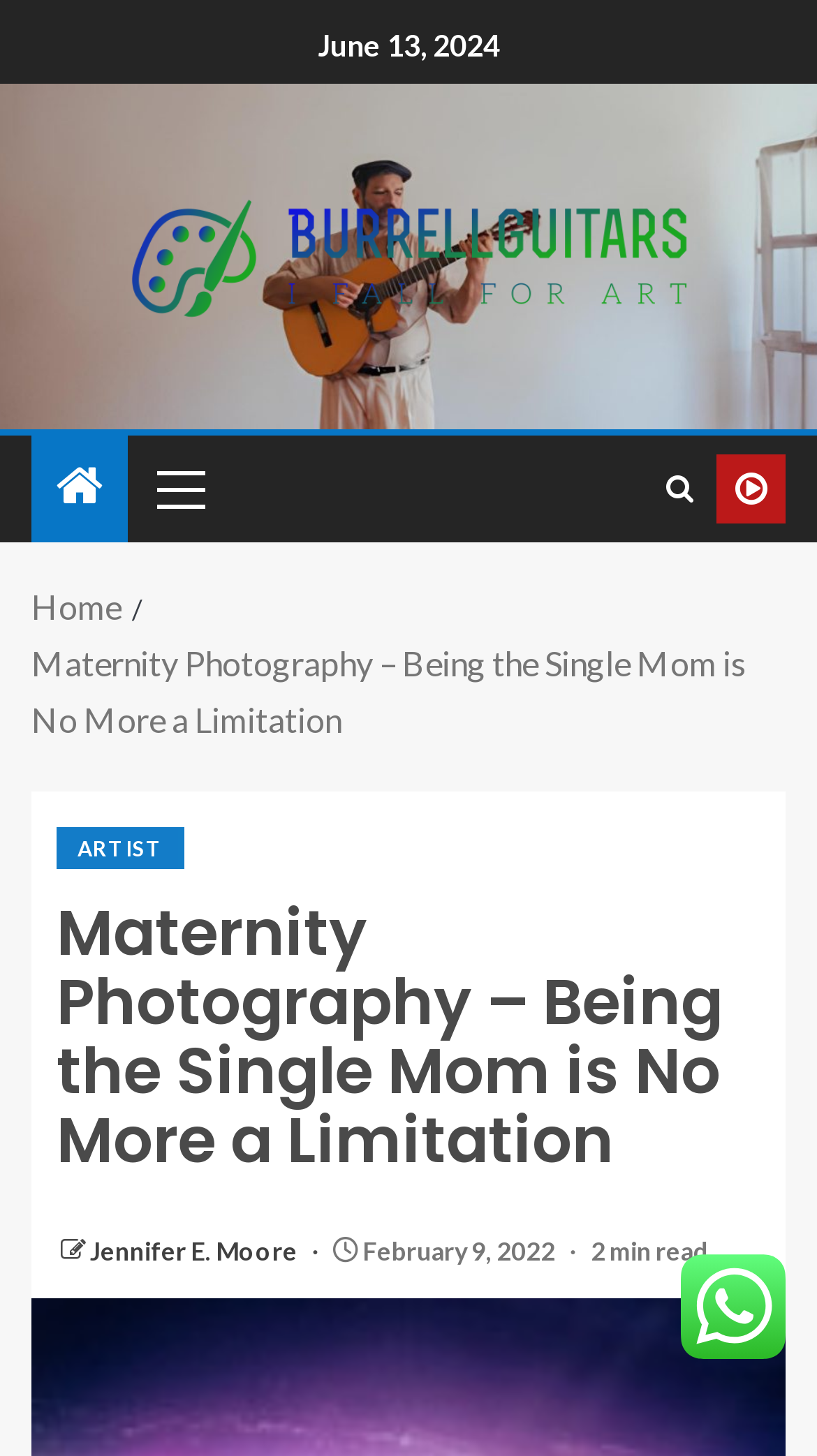Locate the bounding box coordinates of the area where you should click to accomplish the instruction: "Subscribe to the Ledger".

None